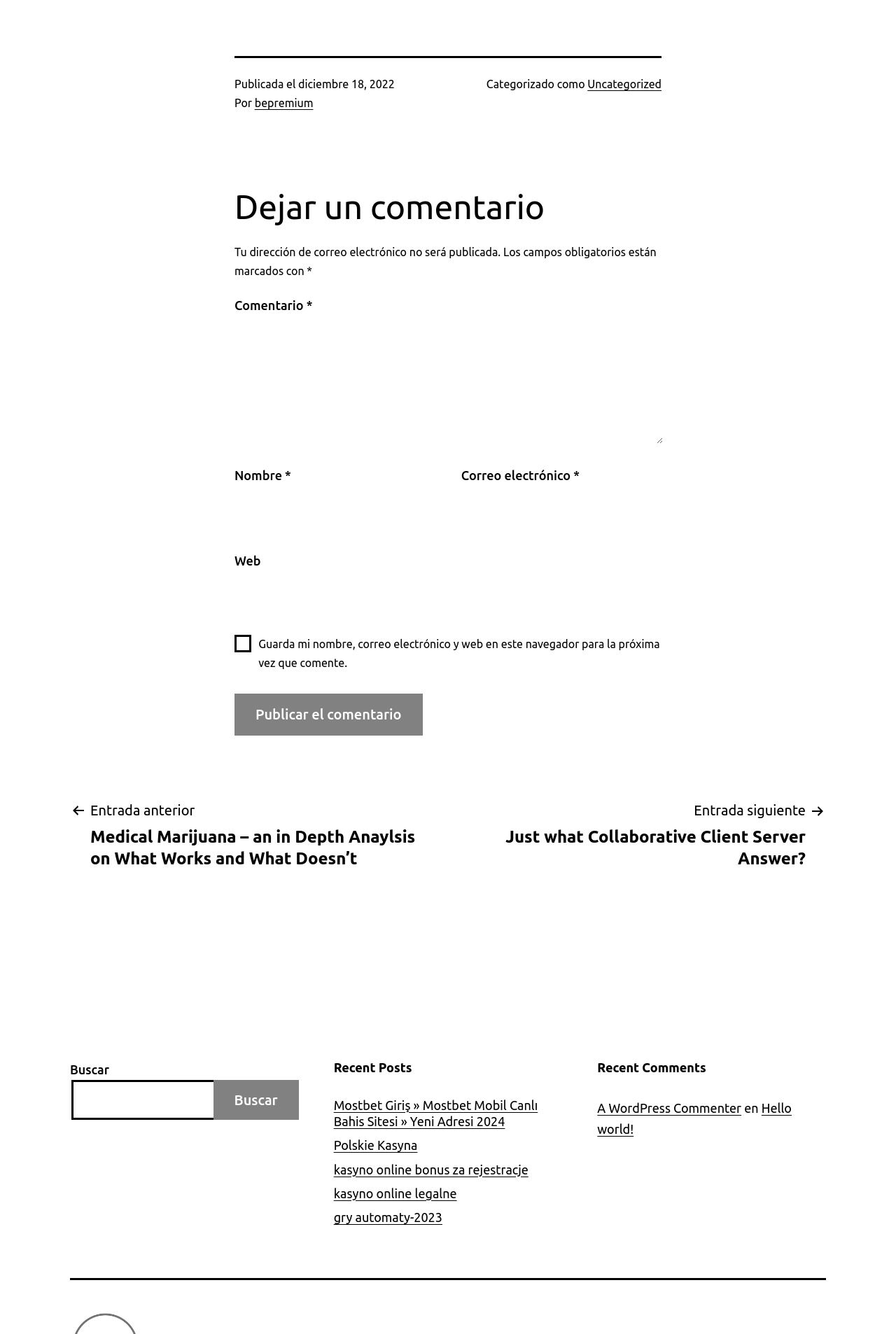What is the function of the checkbox?
Based on the screenshot, give a detailed explanation to answer the question.

The checkbox is labeled 'Guarda mi nombre, correo electrónico y web en este navegador para la próxima vez que comente.', indicating that it is used to save the commenter's information for future comments.